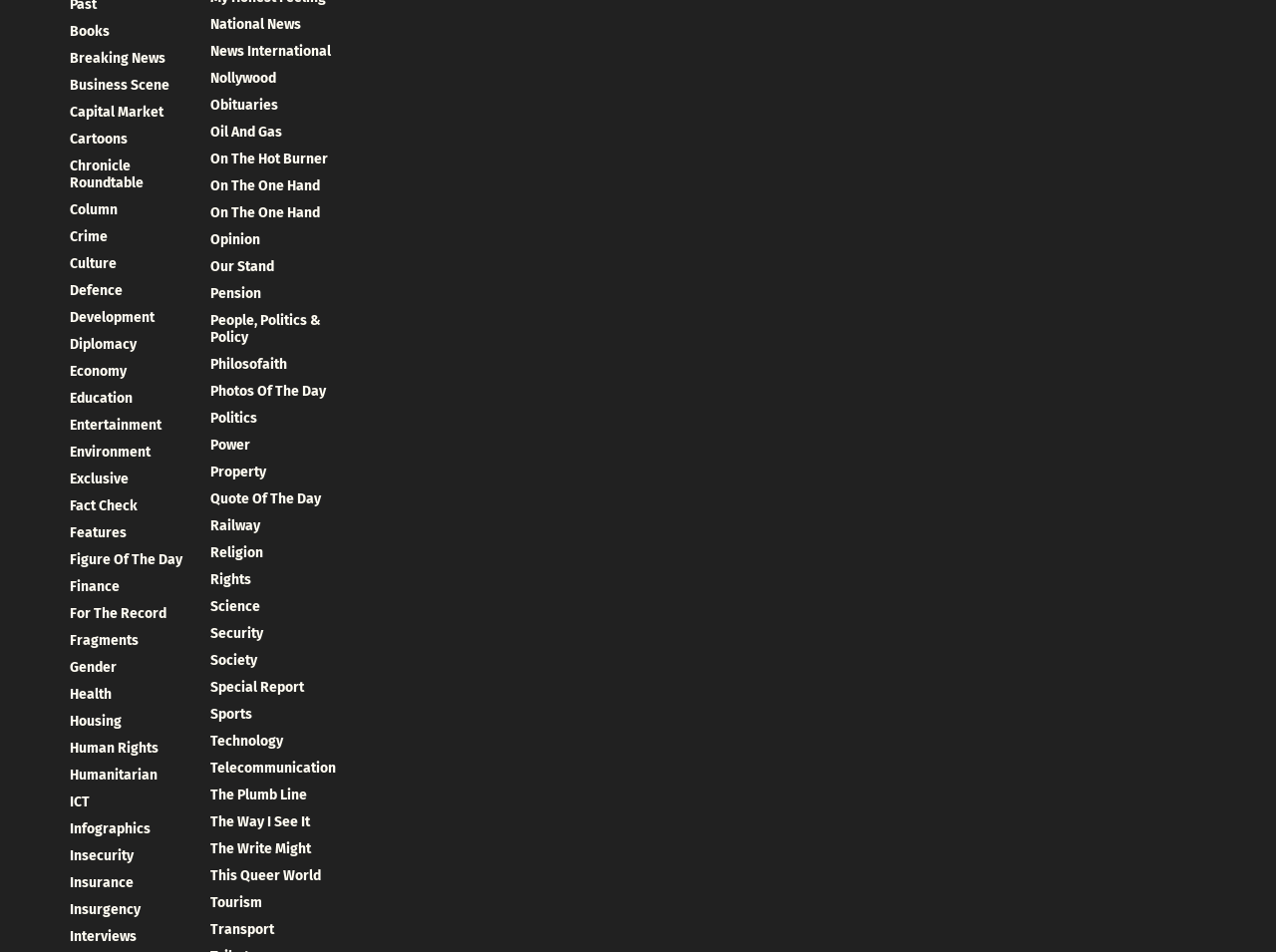Please locate the bounding box coordinates of the element's region that needs to be clicked to follow the instruction: "View Opinion". The bounding box coordinates should be provided as four float numbers between 0 and 1, i.e., [left, top, right, bottom].

[0.165, 0.243, 0.204, 0.26]